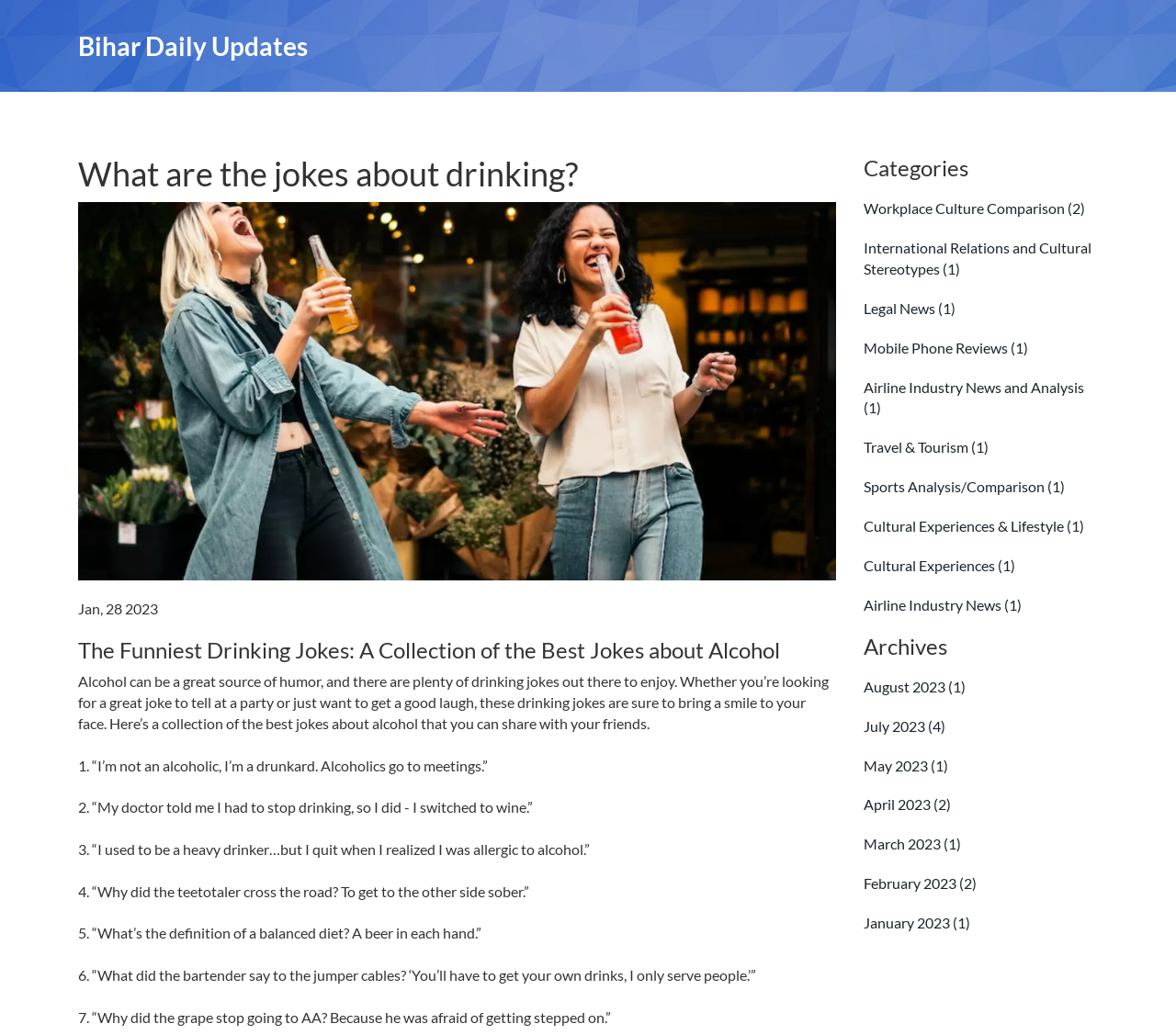How many archives are listed?
Based on the image, answer the question with as much detail as possible.

I counted the number of link elements that are listed under the 'Archives' heading, starting from 'August 2023 (1)' and ending at 'January 2023 (1)'.